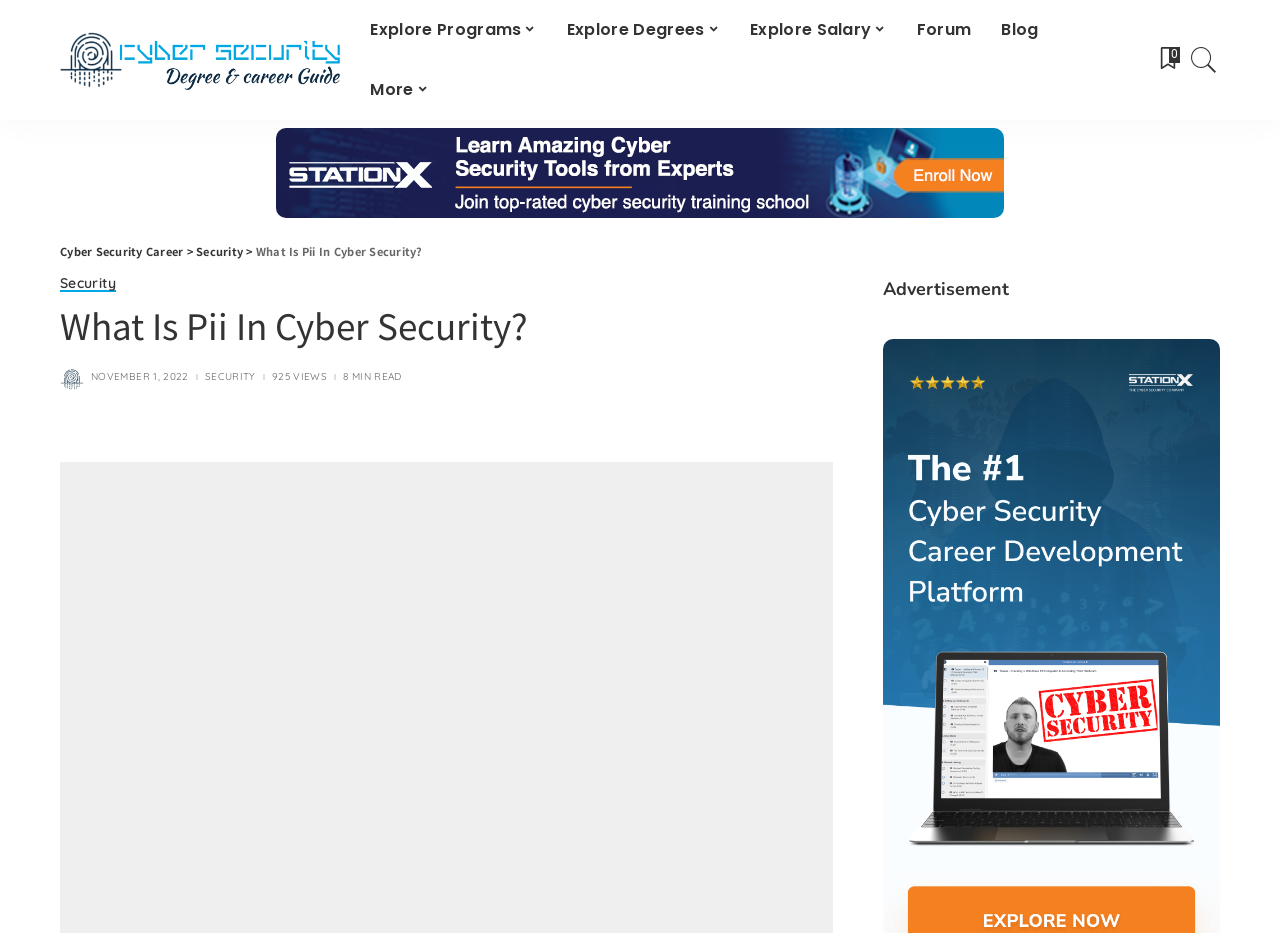Generate an in-depth caption that captures all aspects of the webpage.

The webpage is focused on the topic of personally identifiable information (PII) in cyber security. At the top, there is a link to "Cyber Security Career" accompanied by an image. Below this, a main navigation menu is located, which contains several links to explore programs, career options, degrees, salaries, and more.

The main content of the page is divided into two sections. On the left side, there are multiple links to various cyber security career options, such as analyst, consultant, engineer, and more. These links are stacked vertically, with each link positioned below the previous one.

On the right side, there is a header section that contains a link to "Cyber Security Career" and a static text "What Is Pii In Cyber Security?". Below this, there is a heading that repeats the same question. Further down, there are links to related topics, such as security, and a section that displays the date and time of publication, the number of views, and the estimated read time.

At the bottom of the page, there is an advertisement section that contains a link to "Cyber security Career". Additionally, there are several complementary links located at the top right corner of the page, which are not directly related to the main content.